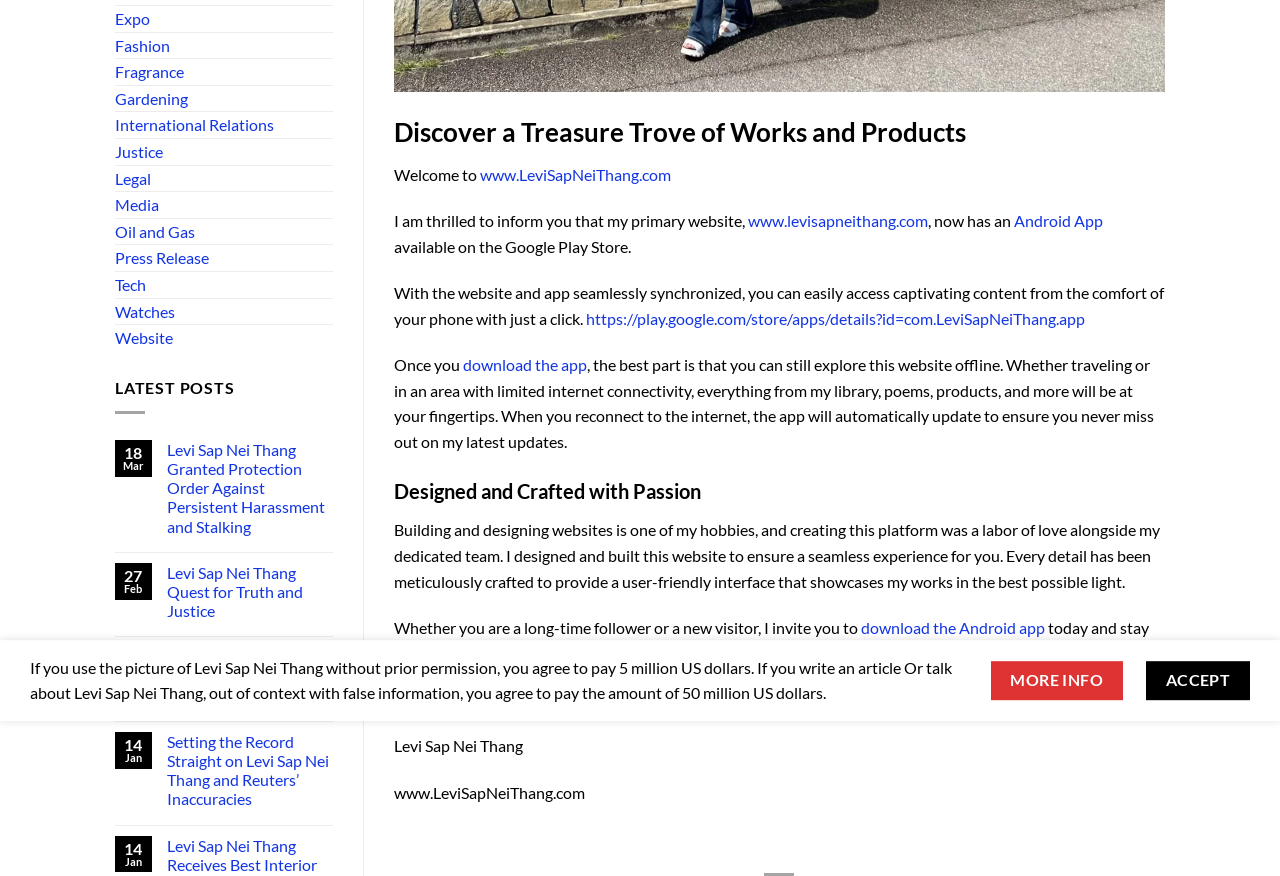Locate the bounding box for the described UI element: "Website". Ensure the coordinates are four float numbers between 0 and 1, formatted as [left, top, right, bottom].

[0.09, 0.375, 0.135, 0.396]